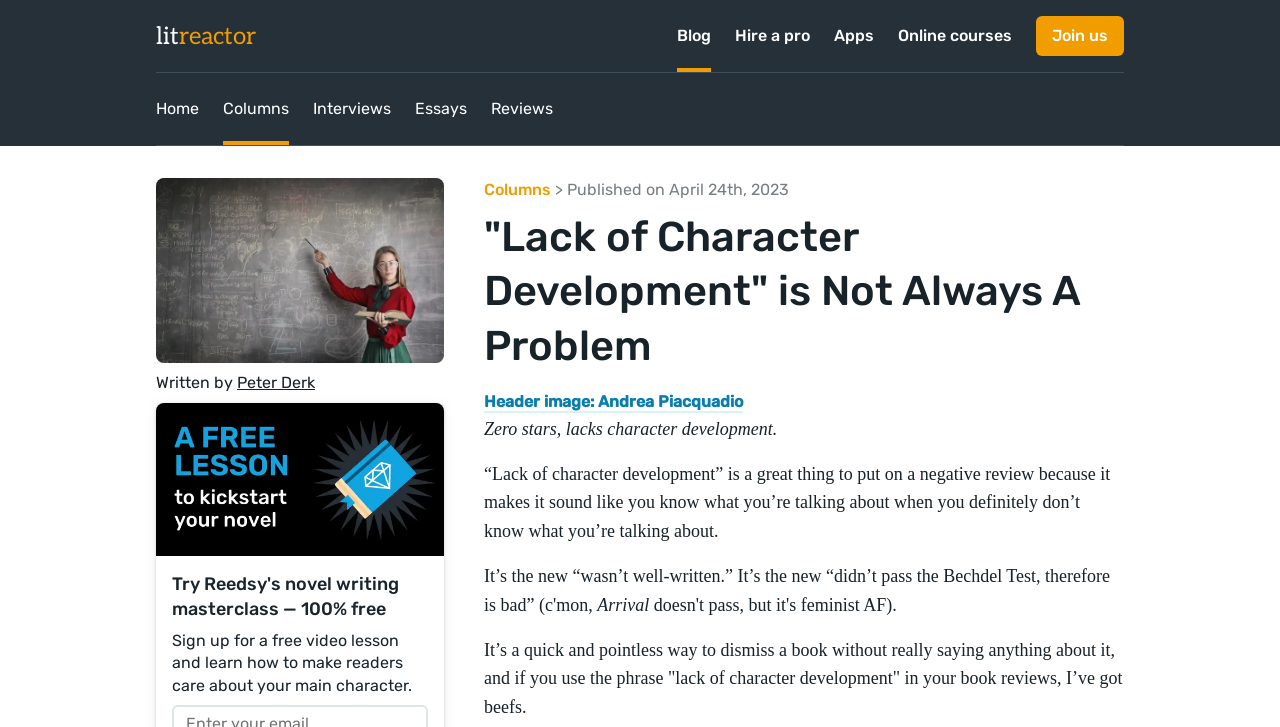Please answer the following question using a single word or phrase: What is the name of the image at the top of the webpage?

Learning | Free Lesson — LitReactor | 2024-05